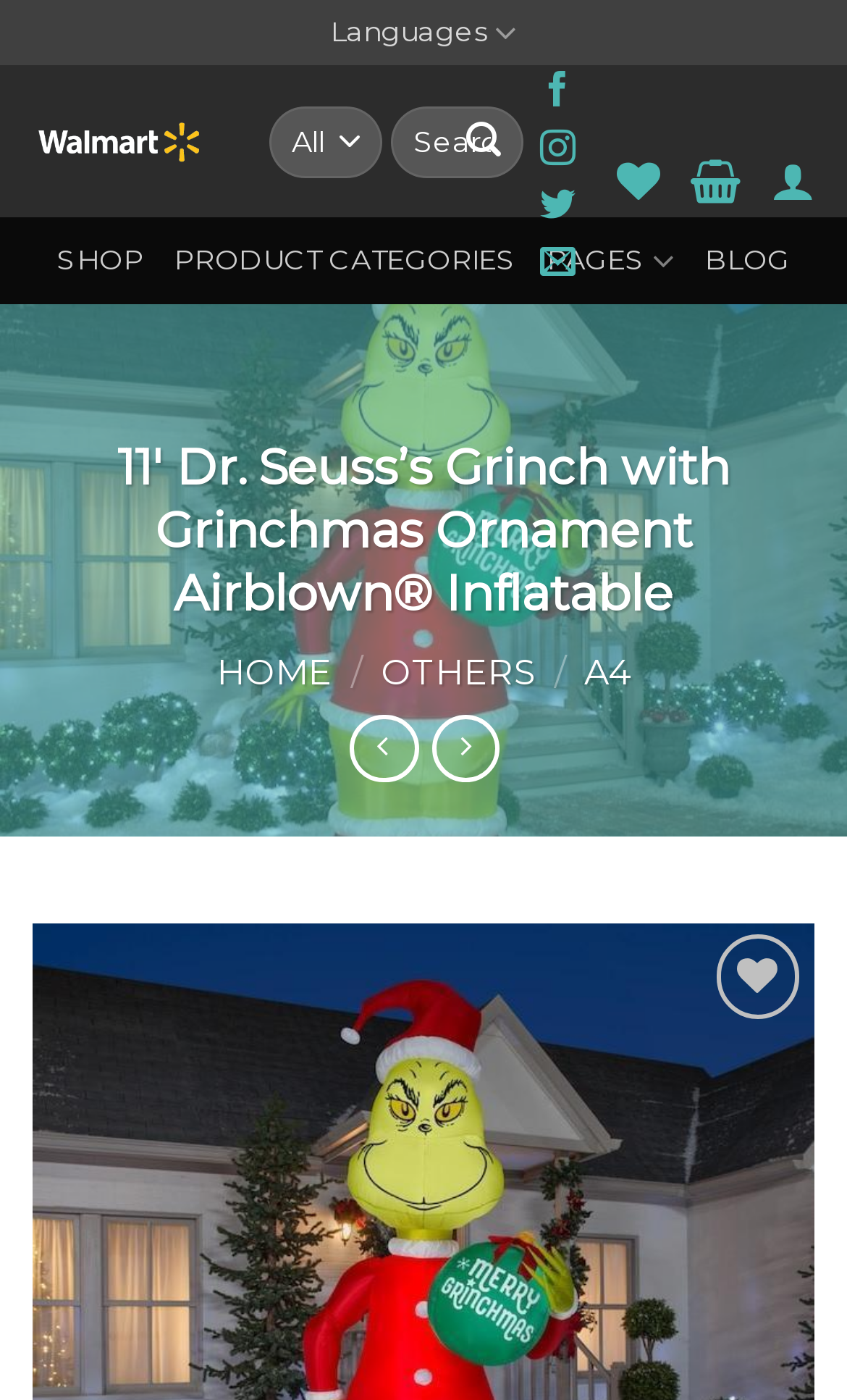What is the function of the 'Wishlist' button?
Refer to the screenshot and respond with a concise word or phrase.

To add to wishlist